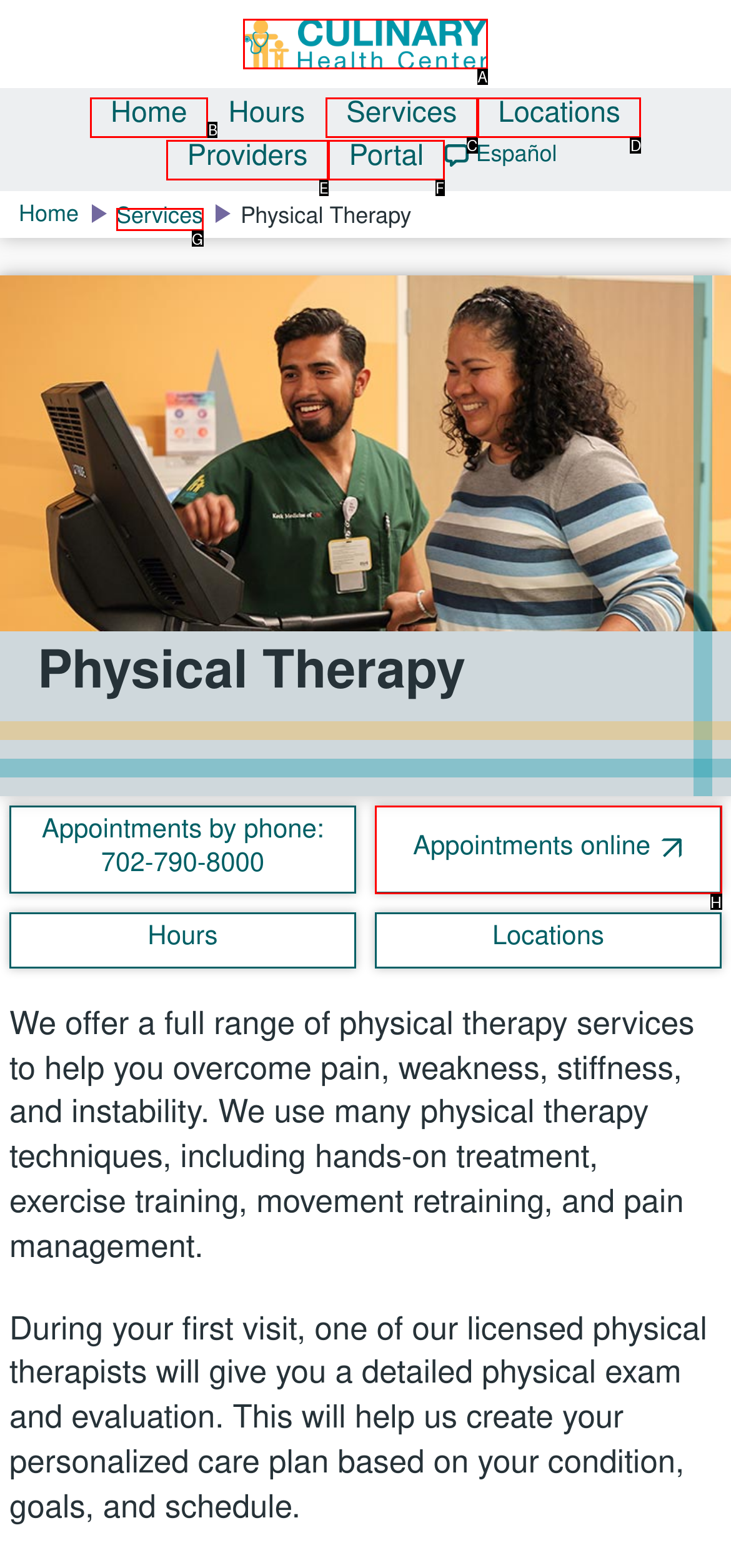Please indicate which HTML element should be clicked to fulfill the following task: Navigate home. Provide the letter of the selected option.

A